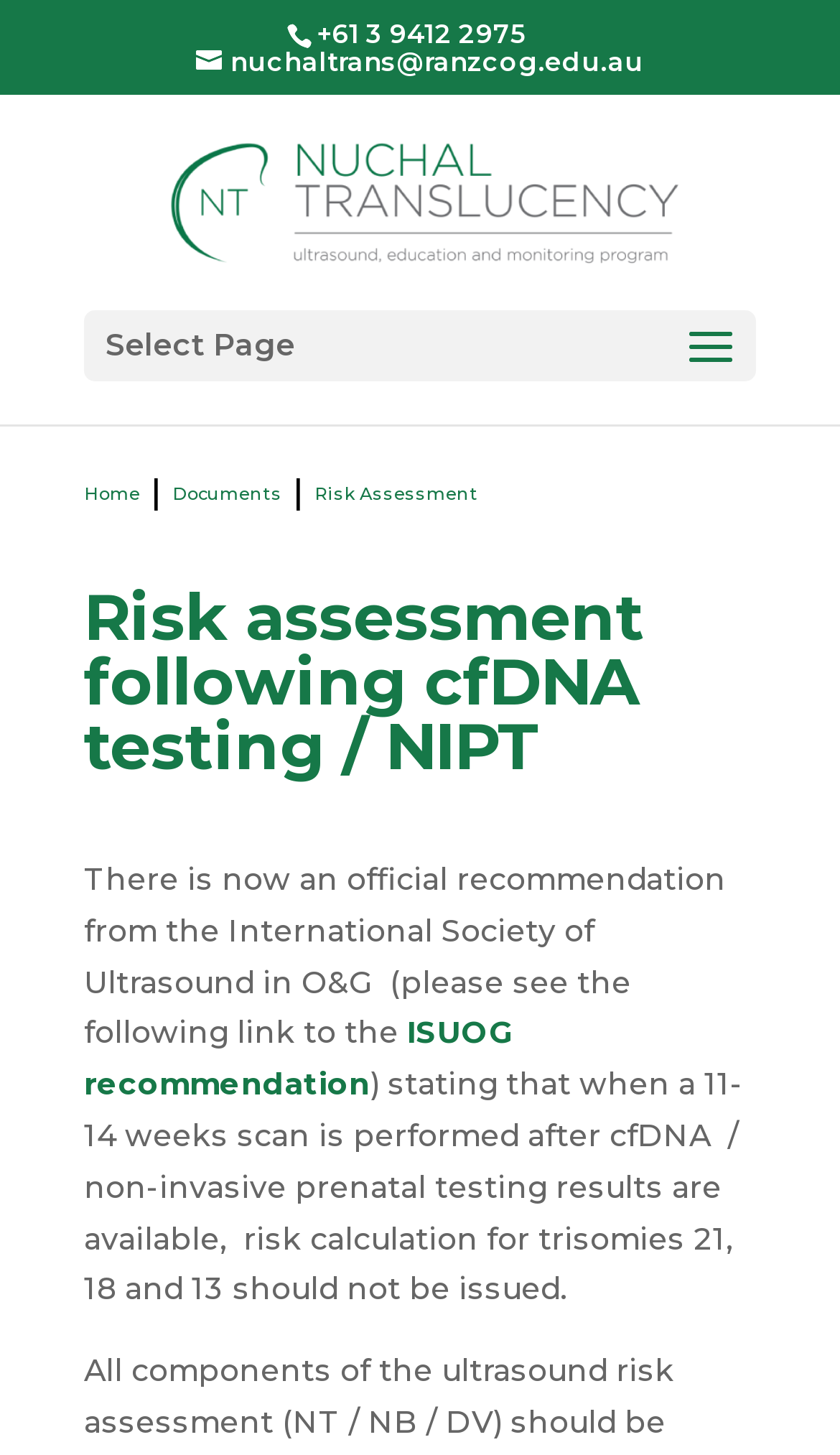Can you look at the image and give a comprehensive answer to the question:
What is the recommended action for risk calculation?

Based on the webpage content, it is stated that when a 11-14 weeks scan is performed after cfDNA / non-invasive prenatal testing results are available, risk calculation for trisomies 21, 18 and 13 should not be issued, as recommended by the International Society of Ultrasound in O&G.